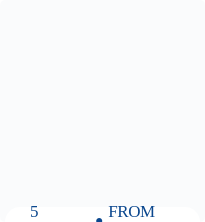What is the starting price for renting the Queen of Datca yacht?
From the details in the image, answer the question comprehensively.

The pricing for a rental of the Queen of Datca yacht starts at €6,000, making it an attractive option for those looking to experience luxury cruising.